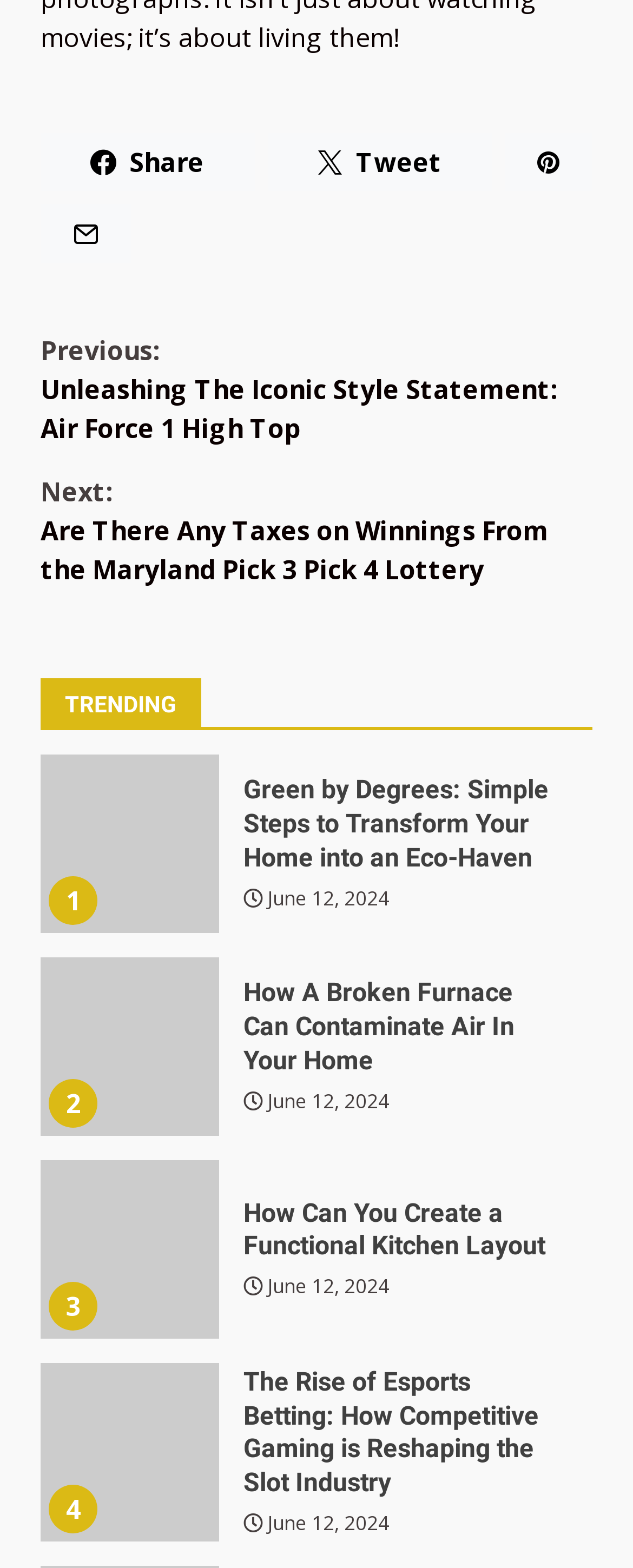Please determine the bounding box coordinates of the element to click in order to execute the following instruction: "Read the previous article". The coordinates should be four float numbers between 0 and 1, specified as [left, top, right, bottom].

[0.064, 0.211, 0.936, 0.286]